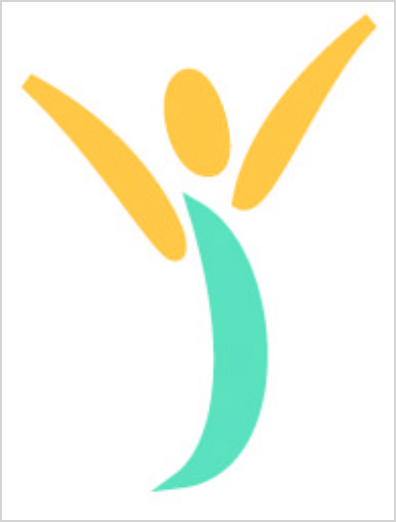Give a thorough description of the image, including any visible elements and their relationships.

The image features a dynamic and stylized logo representing a figure with arms raised in a celebration or joyful pose. The figure is composed of simple geometric shapes, with a light yellow color for the arms and head, and a vibrant cyan for the torso, creating a sense of movement and positivity. This design is likely meant to convey a message of support and empowerment, aligning with the mission of the "Get Involved Company," which focuses on providing software solutions for nonprofits and social good organizations to enhance their fundraising efforts. The overall aesthetic is modern and approachable, visually reinforcing the company’s commitment to fostering community engagement and collaboration.